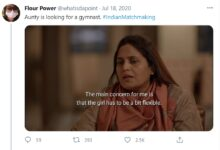What is the woman wearing in the image?
Look at the image and construct a detailed response to the question.

The caption explicitly states that the woman is dressed in a traditional outfit, which suggests that she is adhering to cultural or social norms, possibly related to the context of arranged marriages.